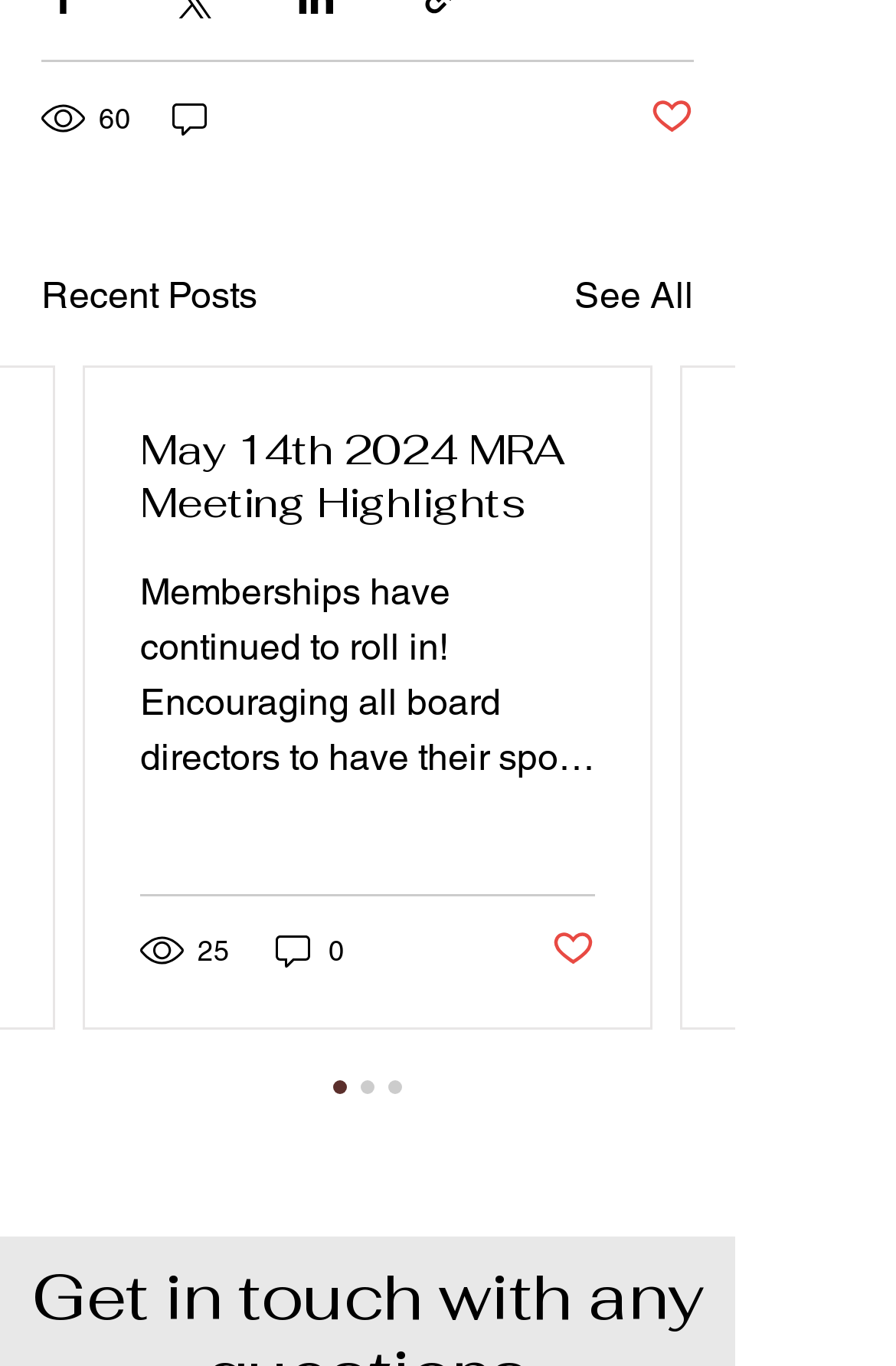Determine the bounding box coordinates of the clickable element to complete this instruction: "Like the post". Provide the coordinates in the format of four float numbers between 0 and 1, [left, top, right, bottom].

[0.615, 0.678, 0.664, 0.714]